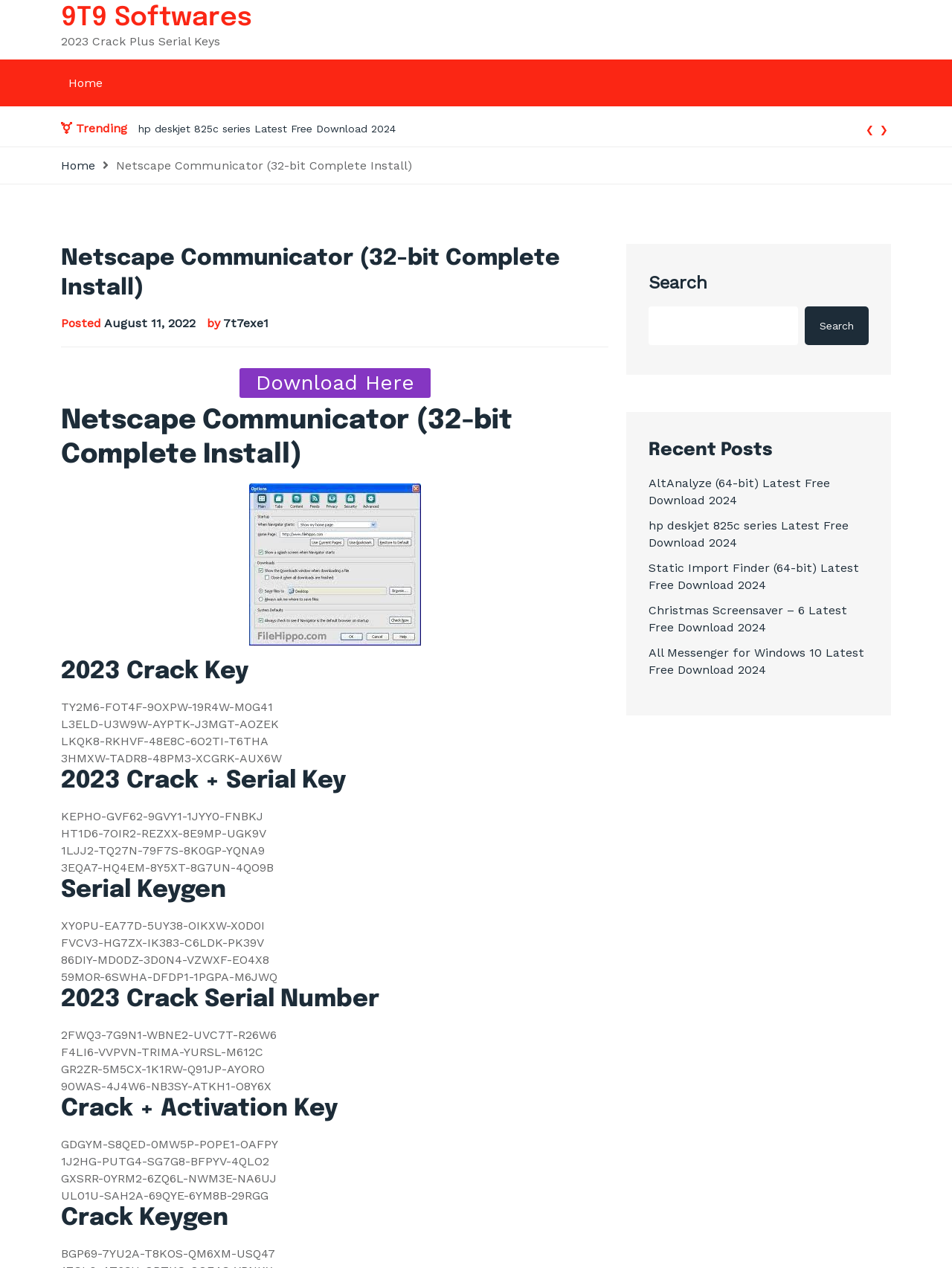Find the bounding box coordinates of the clickable area that will achieve the following instruction: "View the 'Recent Posts'".

[0.681, 0.348, 0.912, 0.362]